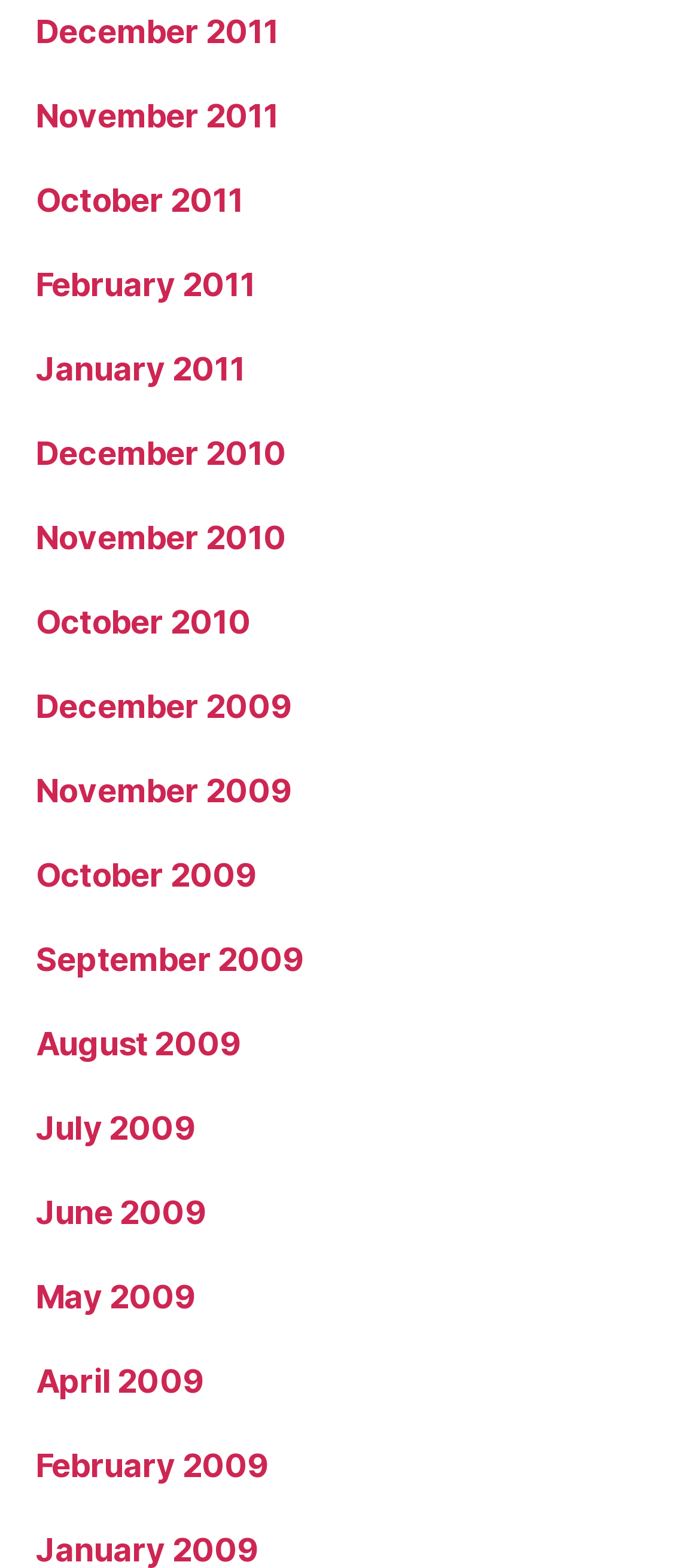How many months are listed?
Using the information from the image, provide a comprehensive answer to the question.

I counted the number of links on the webpage, and there are 24 links, each representing a month from 2009 to 2011.